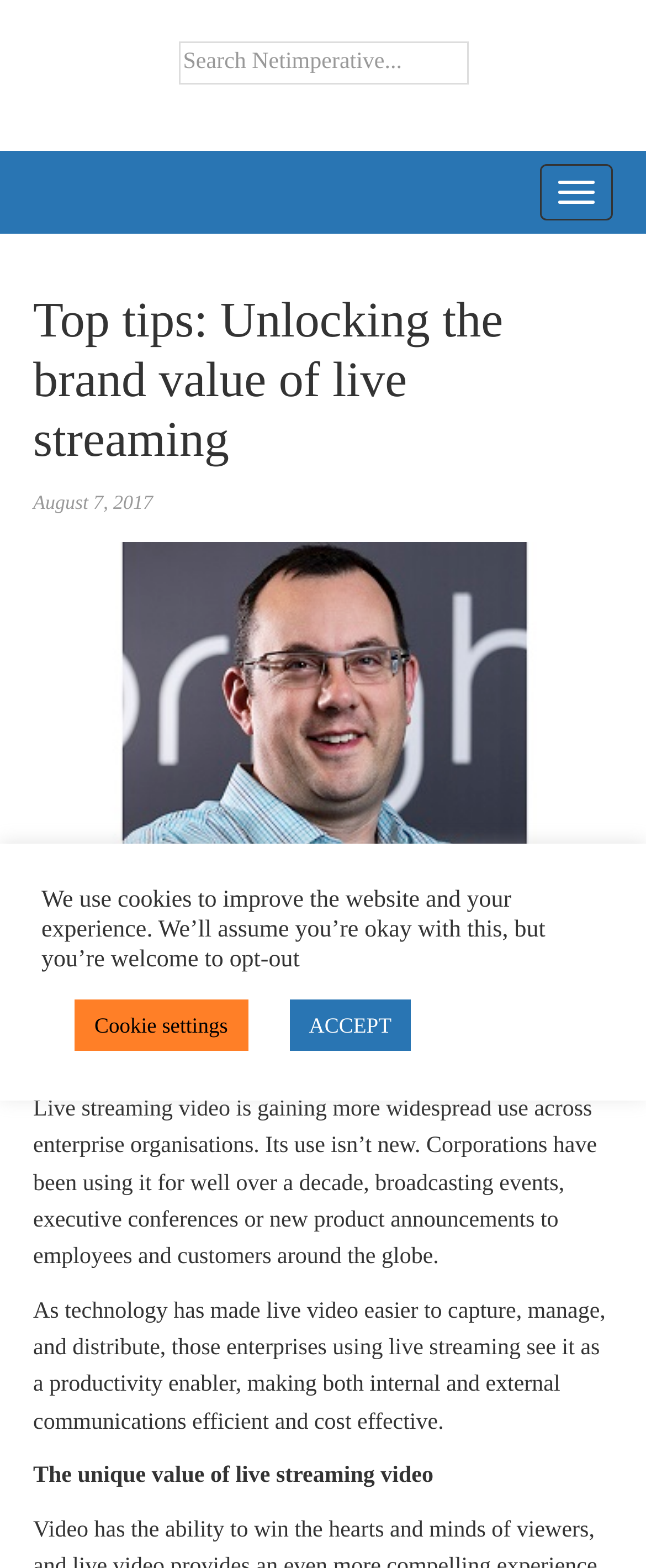Identify the bounding box for the UI element described as: "name="s" placeholder="Search Netimperative..." title="Search for:"". The coordinates should be four float numbers between 0 and 1, i.e., [left, top, right, bottom].

[0.276, 0.026, 0.724, 0.054]